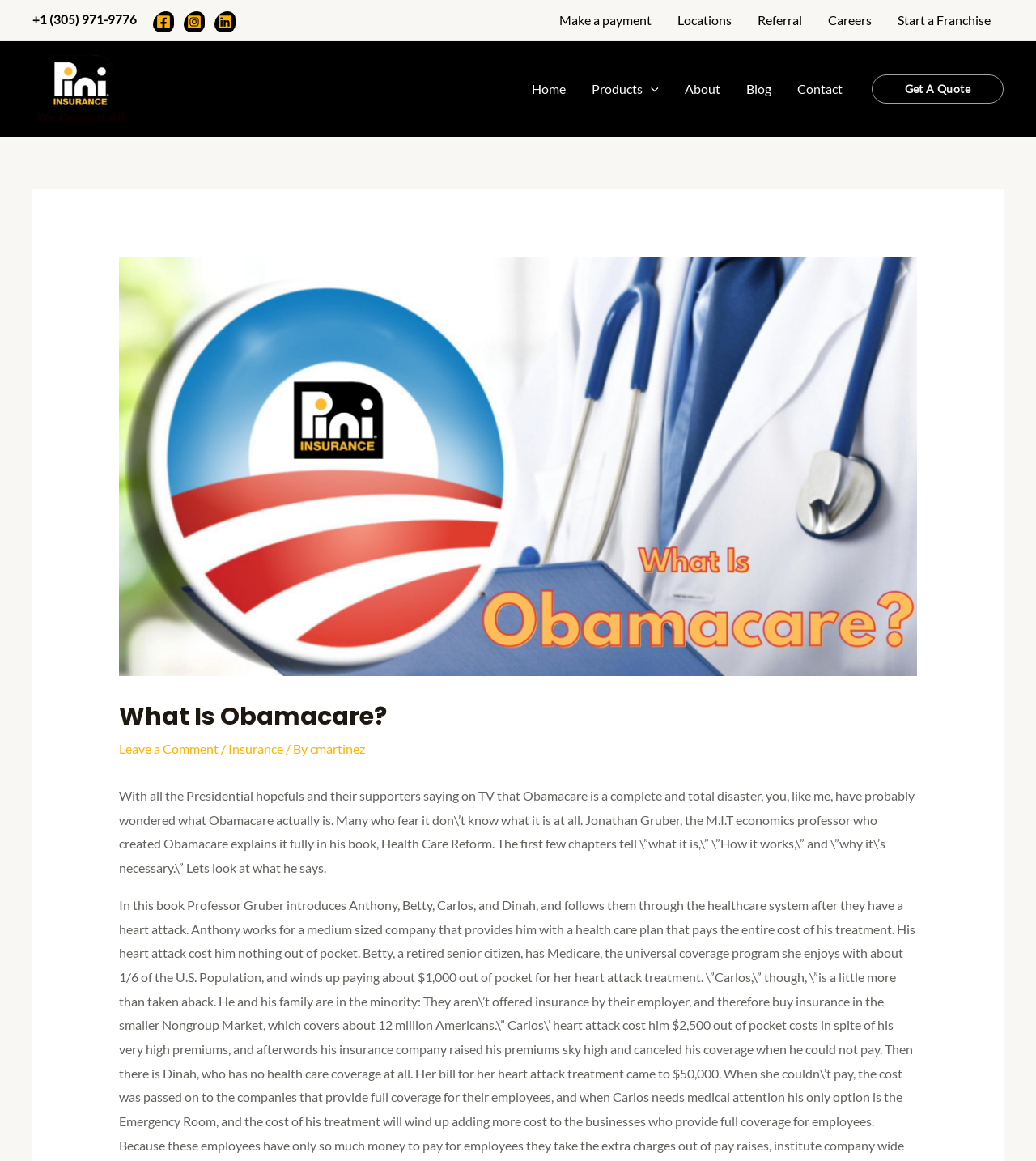Can you pinpoint the bounding box coordinates for the clickable element required for this instruction: "Make a payment"? The coordinates should be four float numbers between 0 and 1, i.e., [left, top, right, bottom].

[0.527, 0.0, 0.641, 0.035]